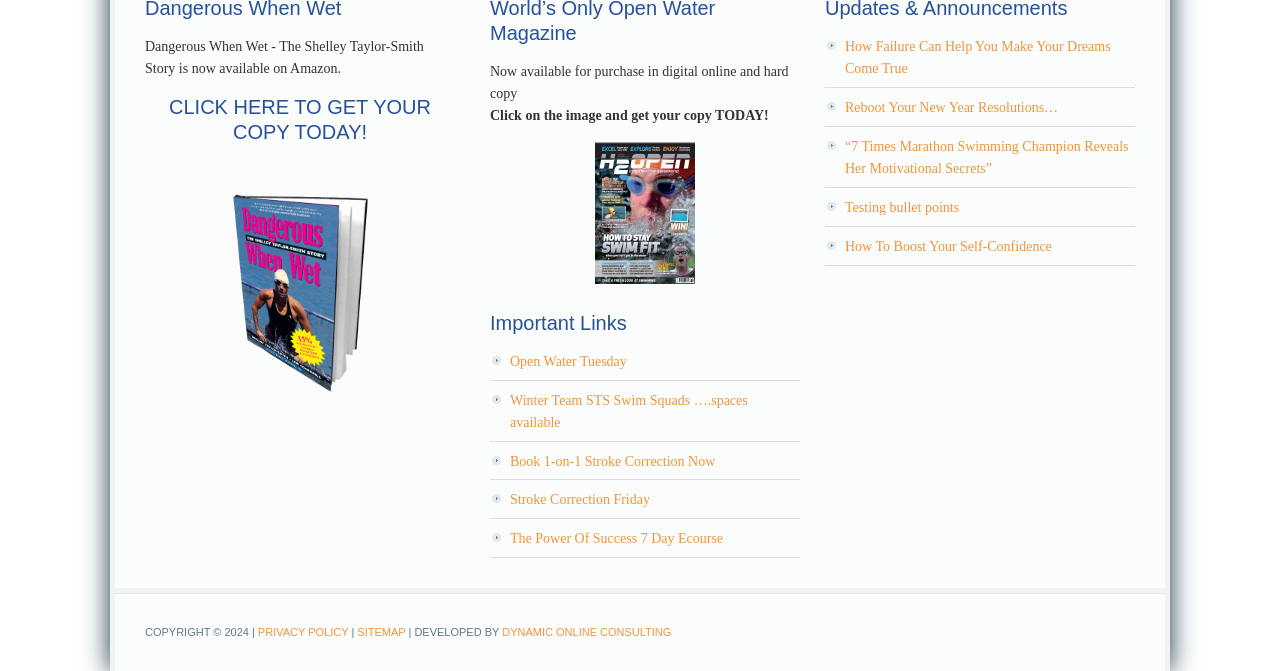Please pinpoint the bounding box coordinates for the region I should click to adhere to this instruction: "Visit the Open Water Tuesday page".

[0.398, 0.527, 0.49, 0.55]